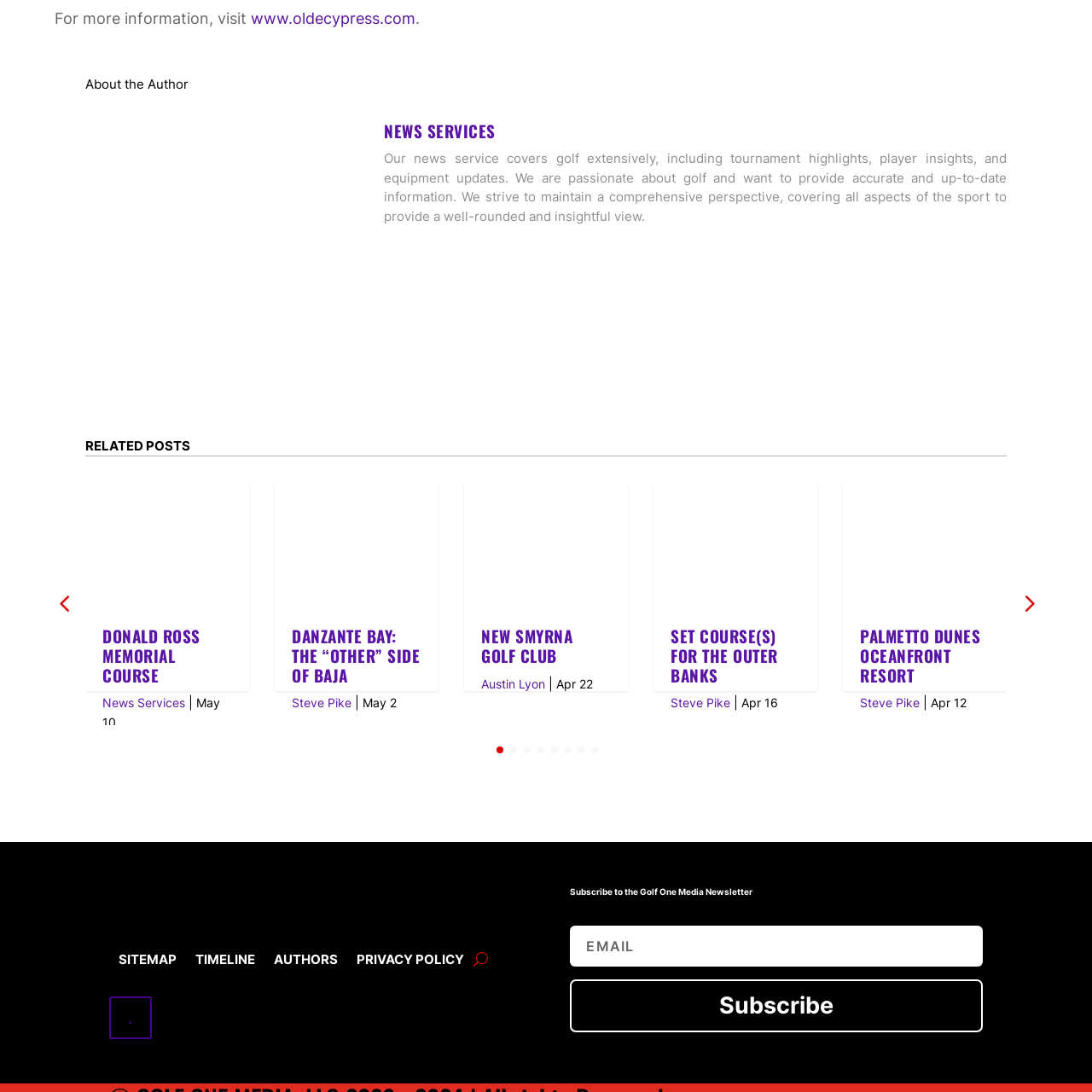Pay attention to the content inside the red bounding box and deliver a detailed answer to the following question based on the image's details: Who is the target audience of the news service?

The placement of the image within the webpage suggests it serves as a visual link to the section dedicated to news and information pertinent to golf enthusiasts and professionals alike.